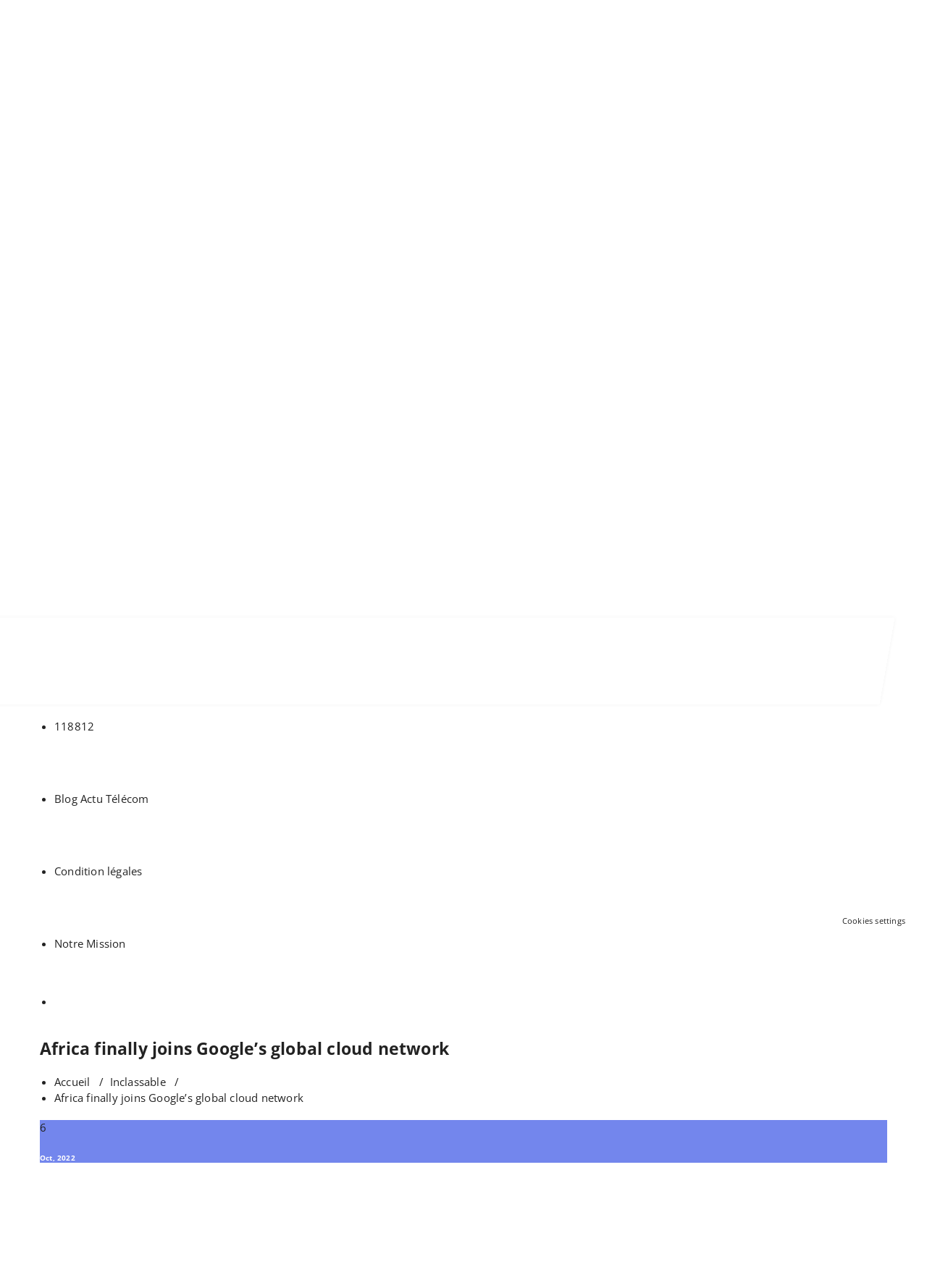Specify the bounding box coordinates of the area that needs to be clicked to achieve the following instruction: "Click on the article title".

[0.043, 0.806, 0.957, 0.824]